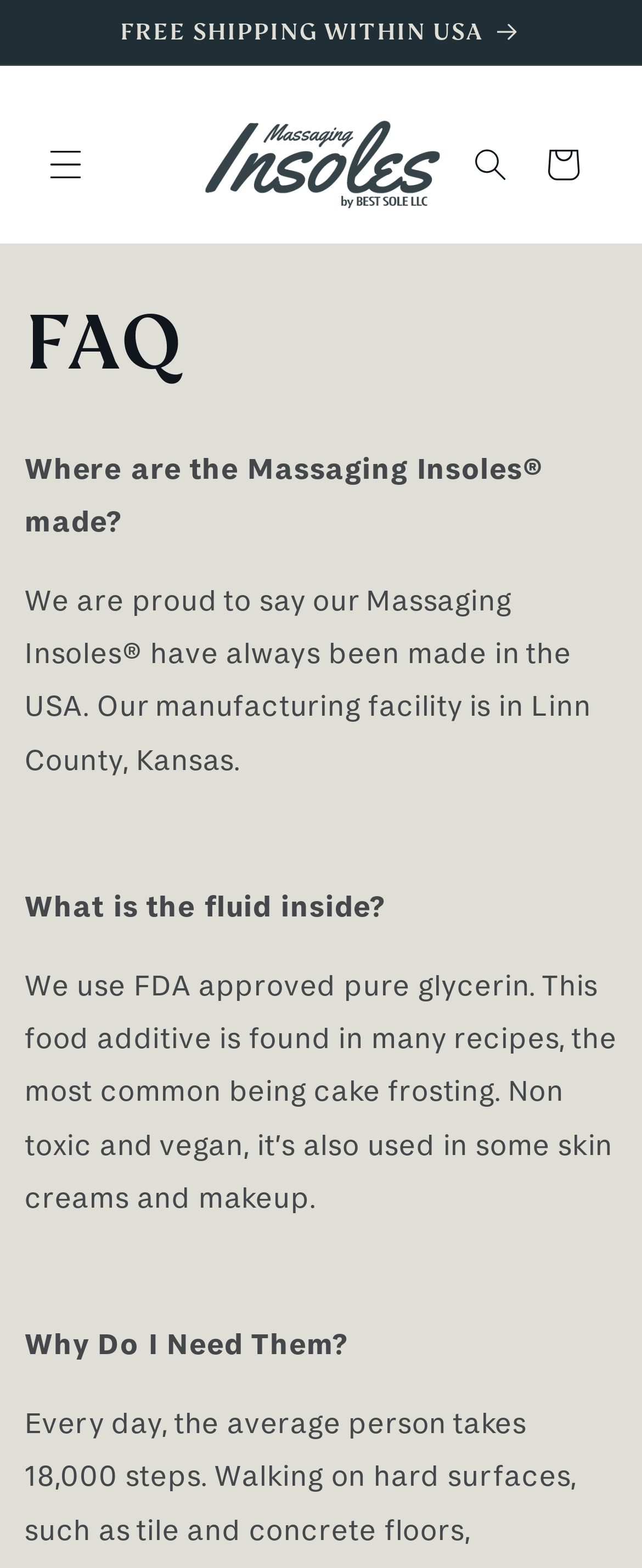Locate the bounding box of the UI element described in the following text: "parent_node: Cart".

[0.287, 0.061, 0.708, 0.149]